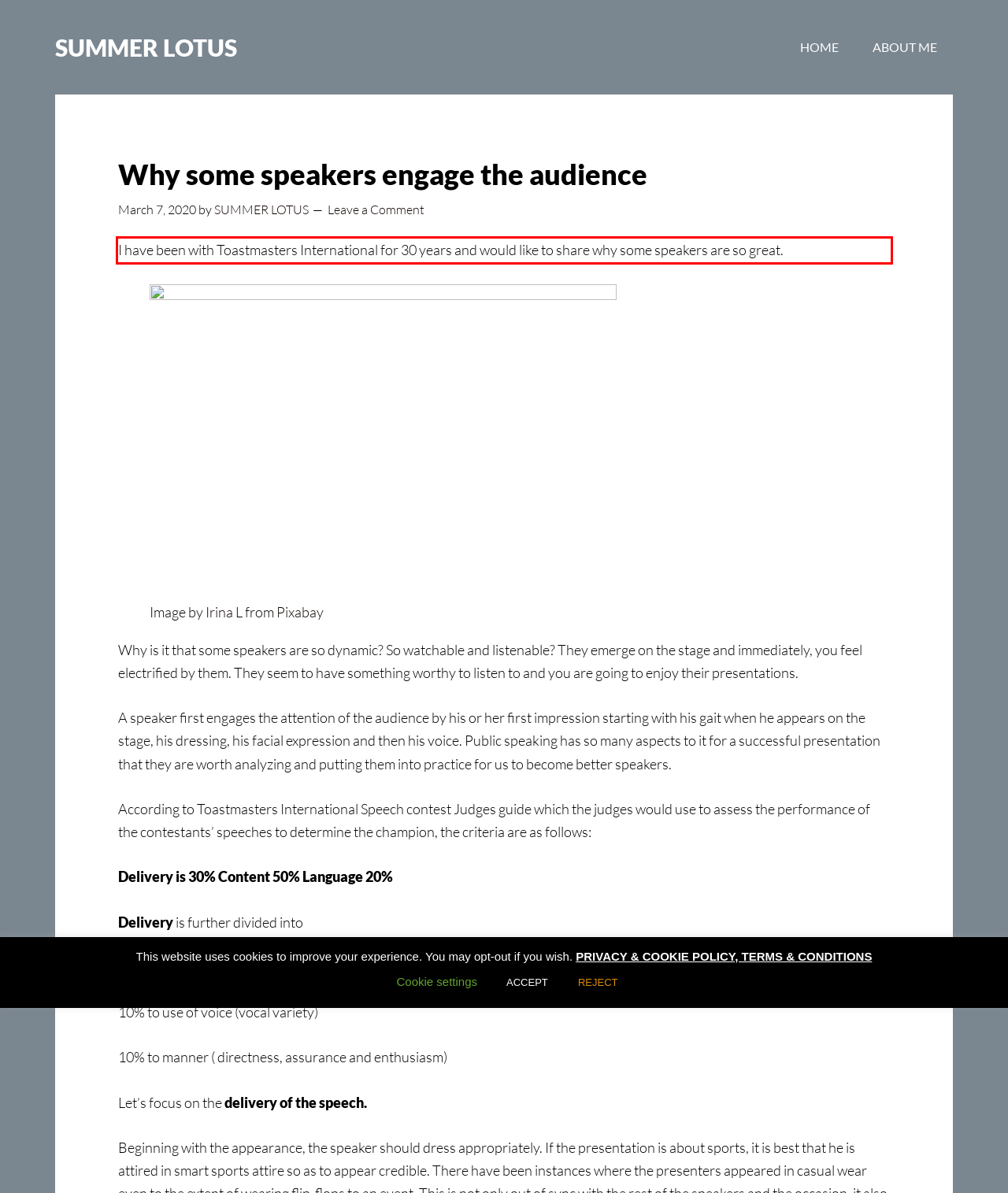You are provided with a screenshot of a webpage that includes a UI element enclosed in a red rectangle. Extract the text content inside this red rectangle.

I have been with Toastmasters International for 30 years and would like to share why some speakers are so great.